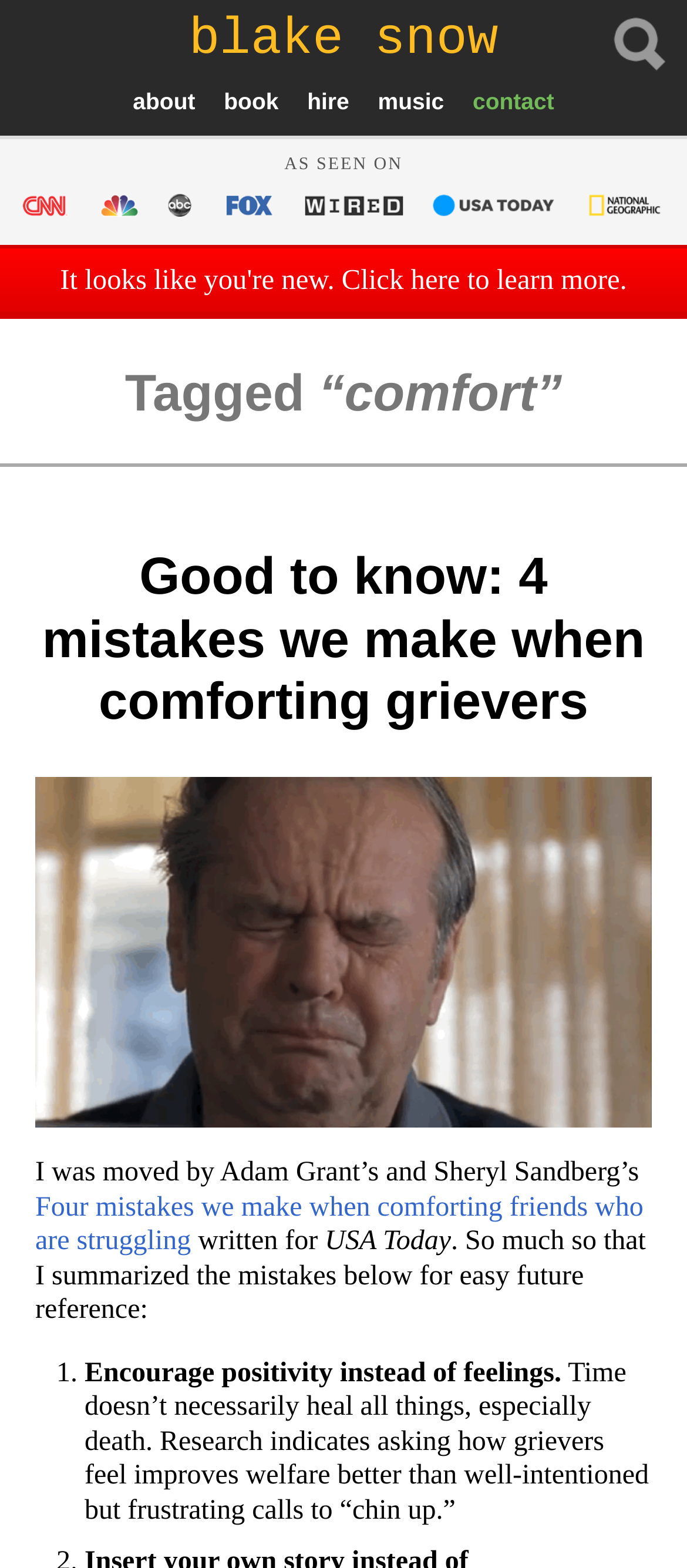Determine the bounding box coordinates of the clickable element to achieve the following action: 'visit the USA Today website'. Provide the coordinates as four float values between 0 and 1, formatted as [left, top, right, bottom].

[0.473, 0.782, 0.656, 0.801]